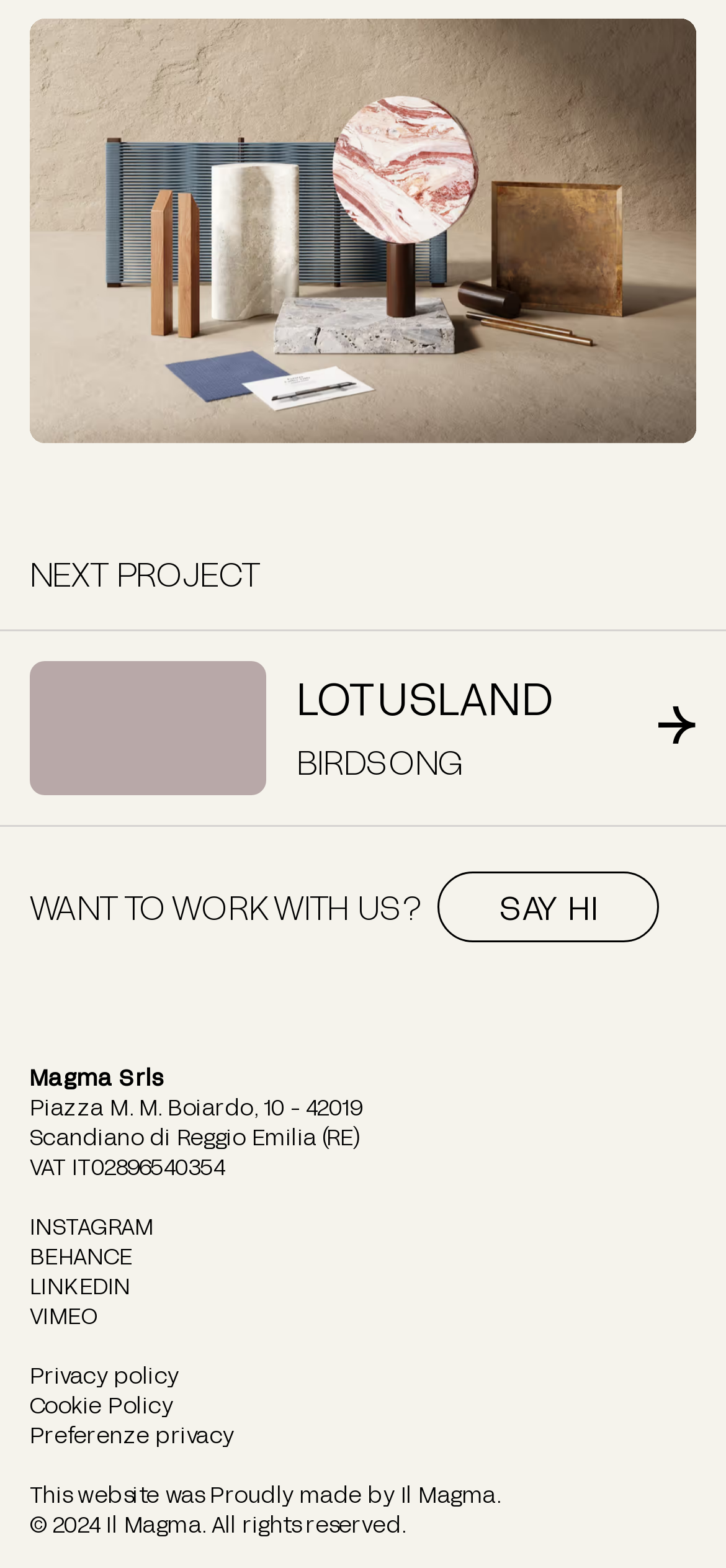Identify the coordinates of the bounding box for the element described below: "LinkedIn". Return the coordinates as four float numbers between 0 and 1: [left, top, right, bottom].

[0.041, 0.811, 0.18, 0.828]